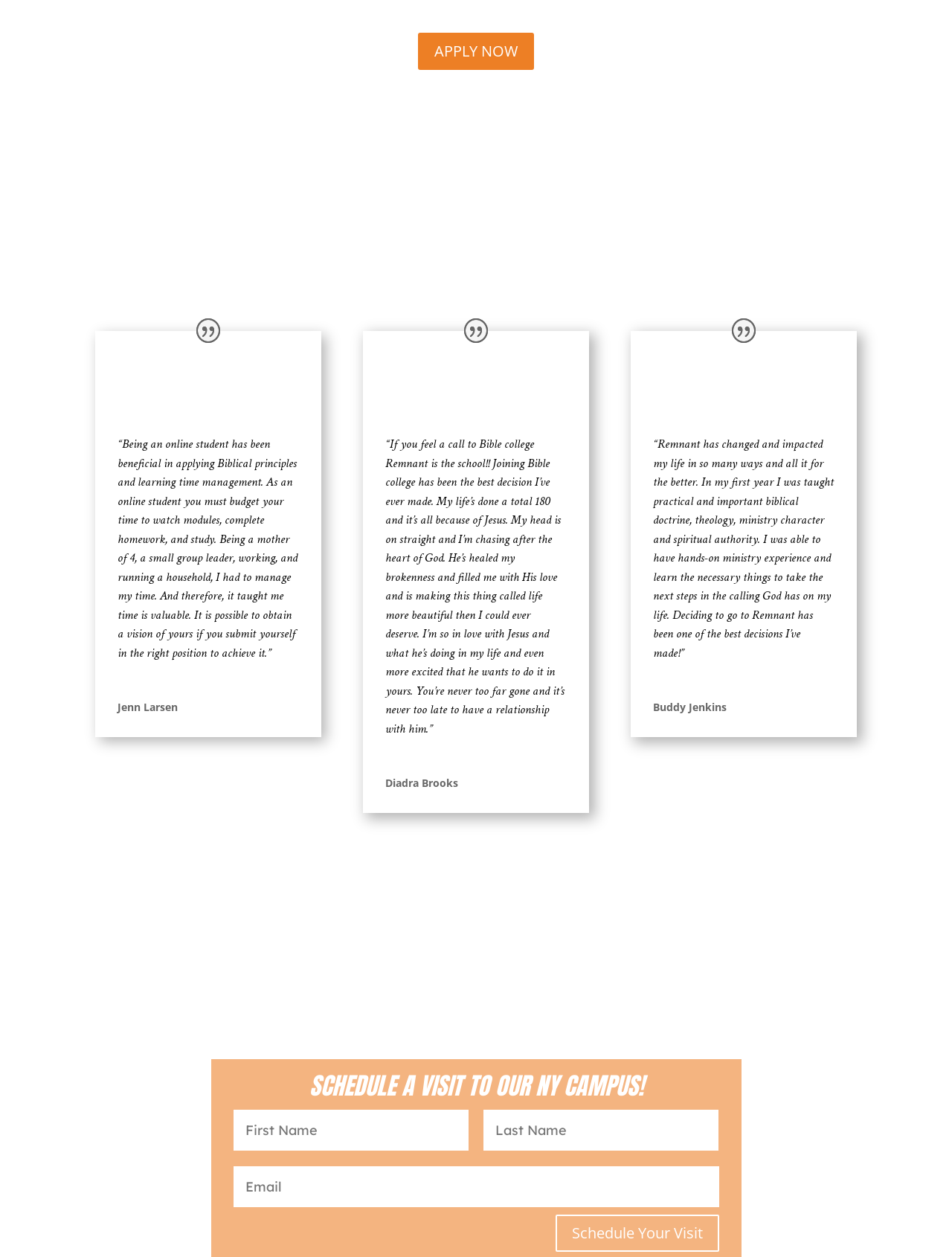Determine the bounding box coordinates for the HTML element described here: "name="et_pb_contact_email_0" placeholder="Email"".

[0.245, 0.928, 0.755, 0.96]